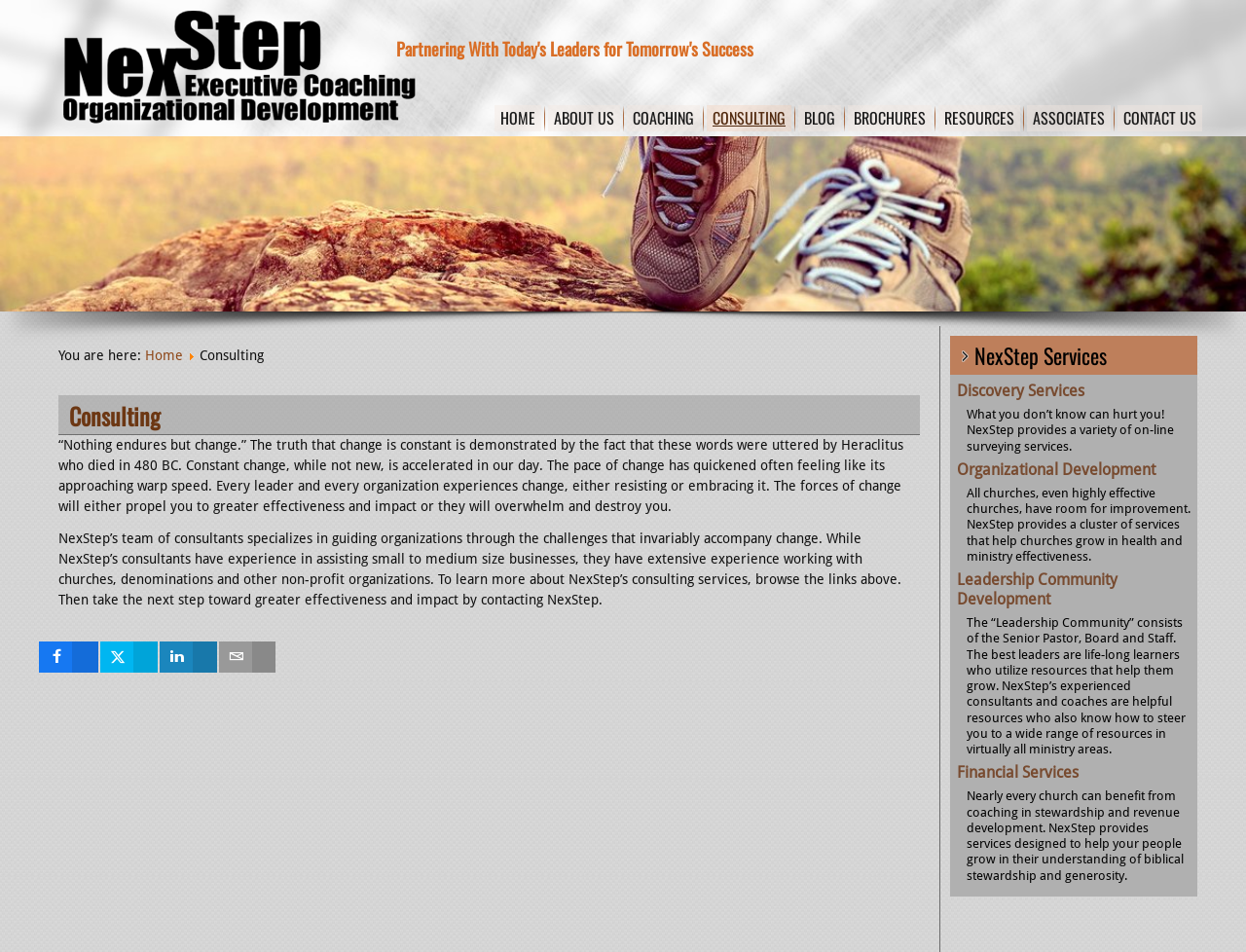Locate the bounding box coordinates of the area that needs to be clicked to fulfill the following instruction: "View Discovery Services". The coordinates should be in the format of four float numbers between 0 and 1, namely [left, top, right, bottom].

[0.768, 0.401, 0.87, 0.42]